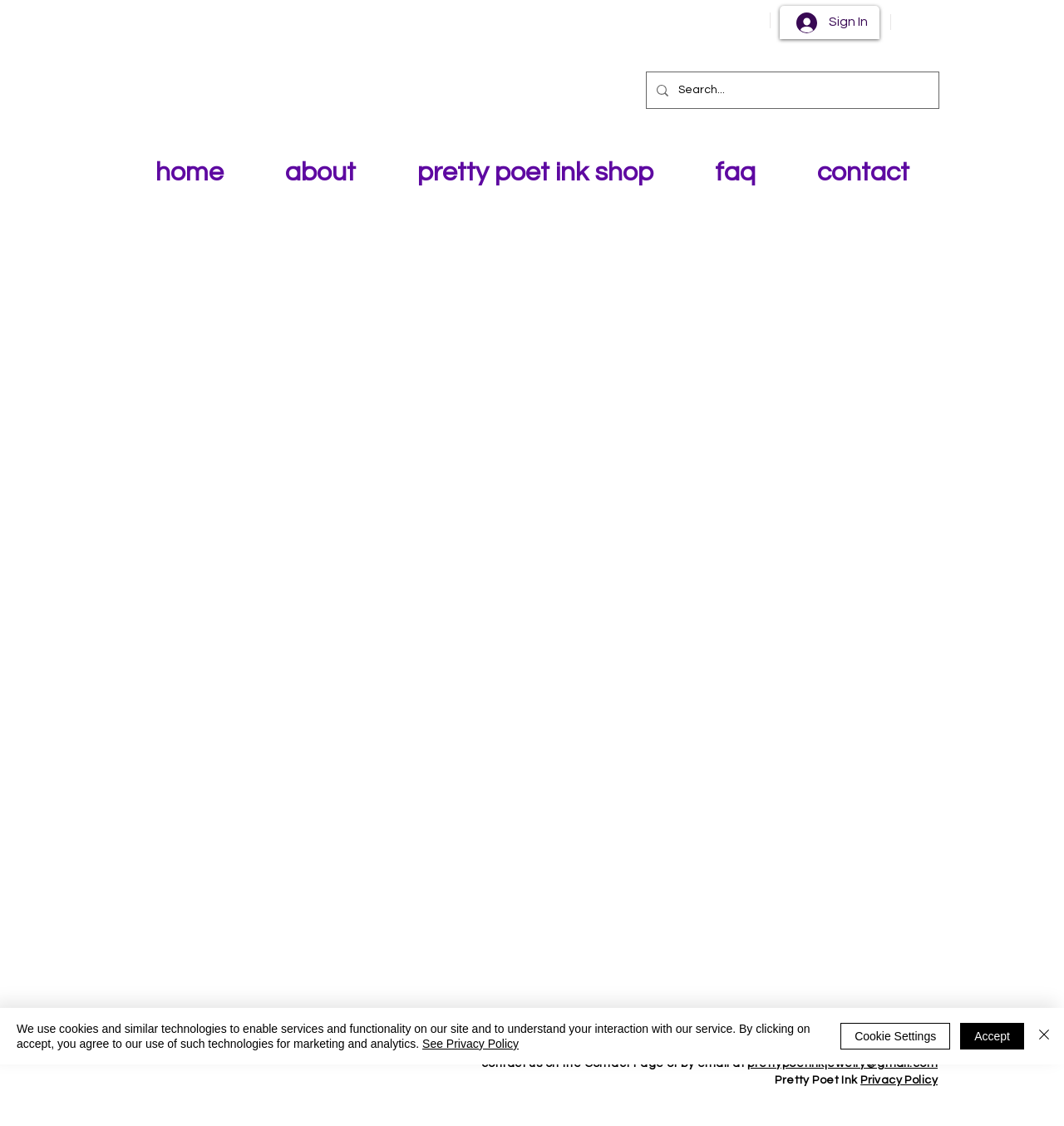How many navigation links are present in the top navigation bar?
Answer the question with a single word or phrase by looking at the picture.

5